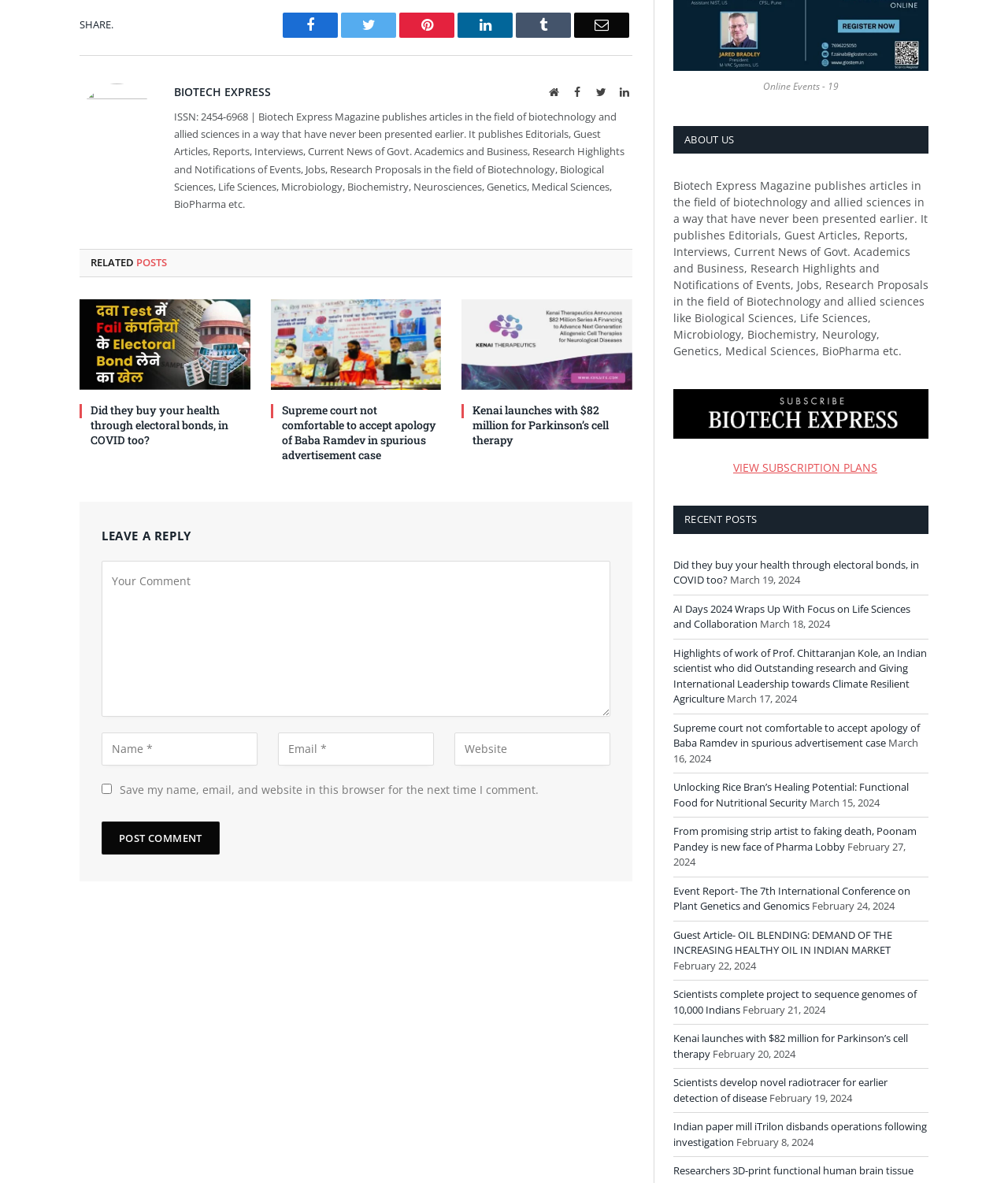What is the ISSN number of Biotech Express Magazine?
Based on the image content, provide your answer in one word or a short phrase.

2454-6968